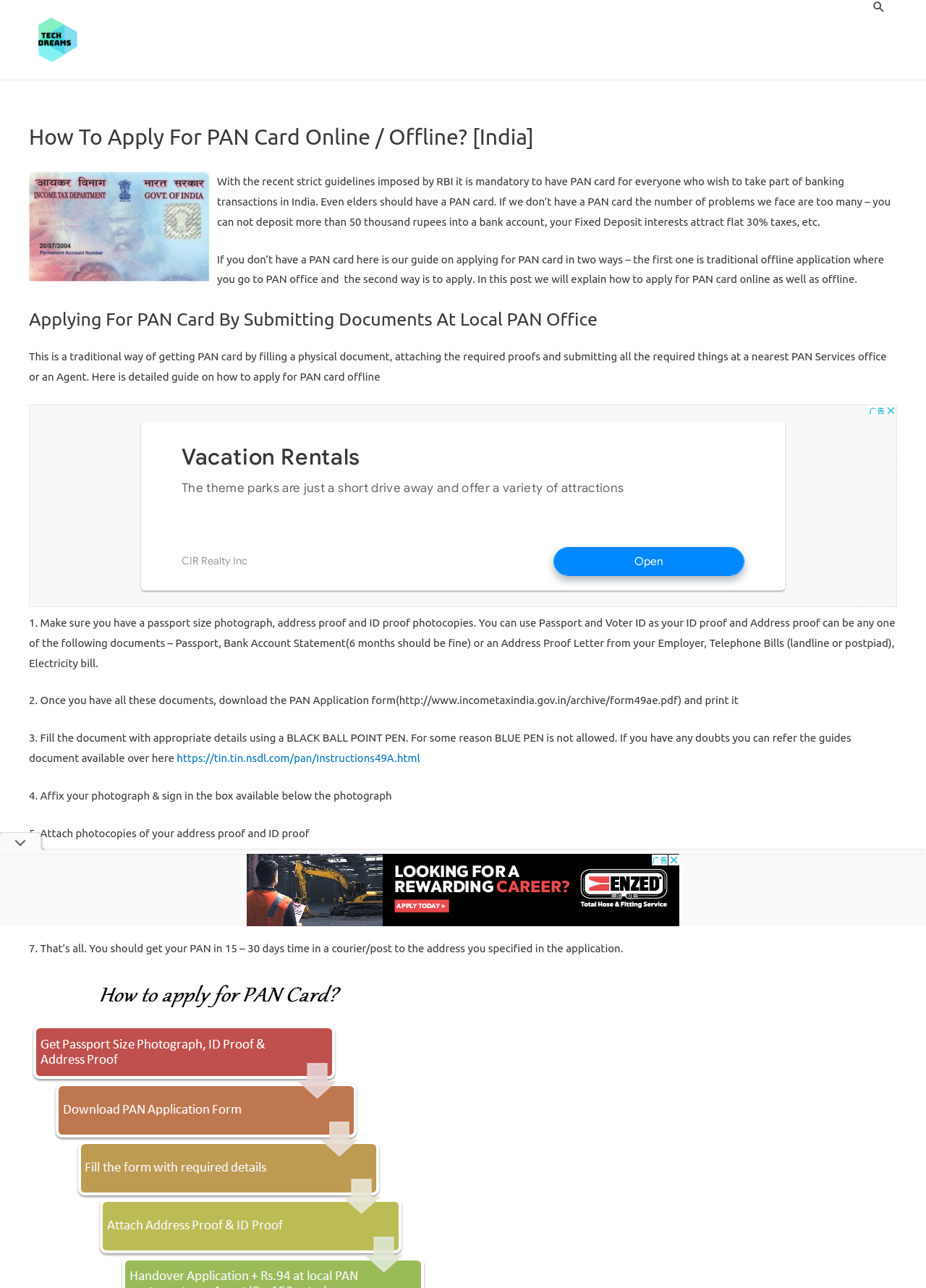Can you extract the headline from the webpage for me?

How To Apply For PAN Card Online / Offline? [India]